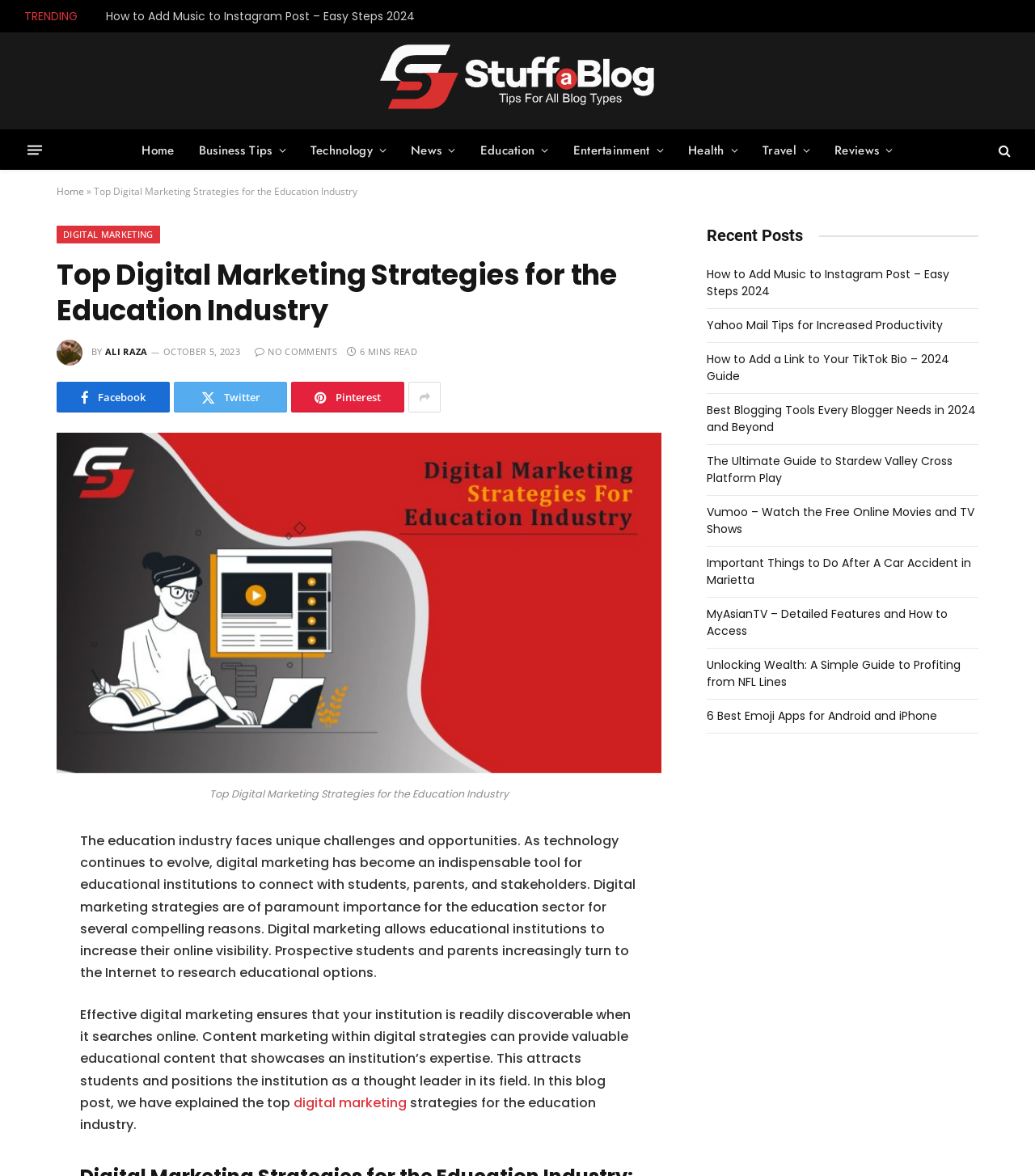Locate the bounding box coordinates of the item that should be clicked to fulfill the instruction: "Read the OWA+DP Bulletin".

None